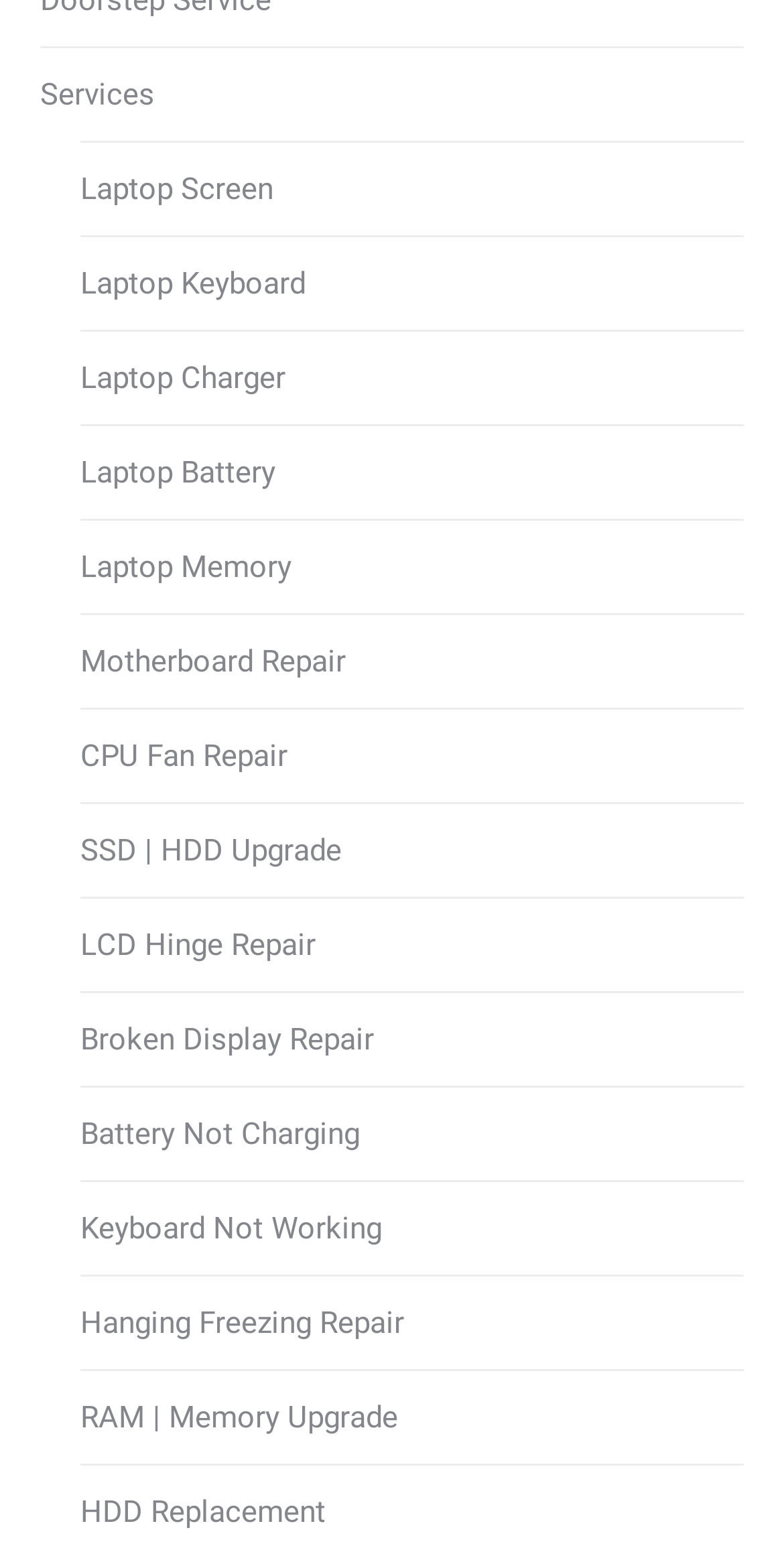Using the elements shown in the image, answer the question comprehensively: What is the last laptop repair option?

The last laptop repair option listed is 'HDD Replacement' which is a link element located at [0.103, 0.962, 0.415, 0.997] on the webpage.